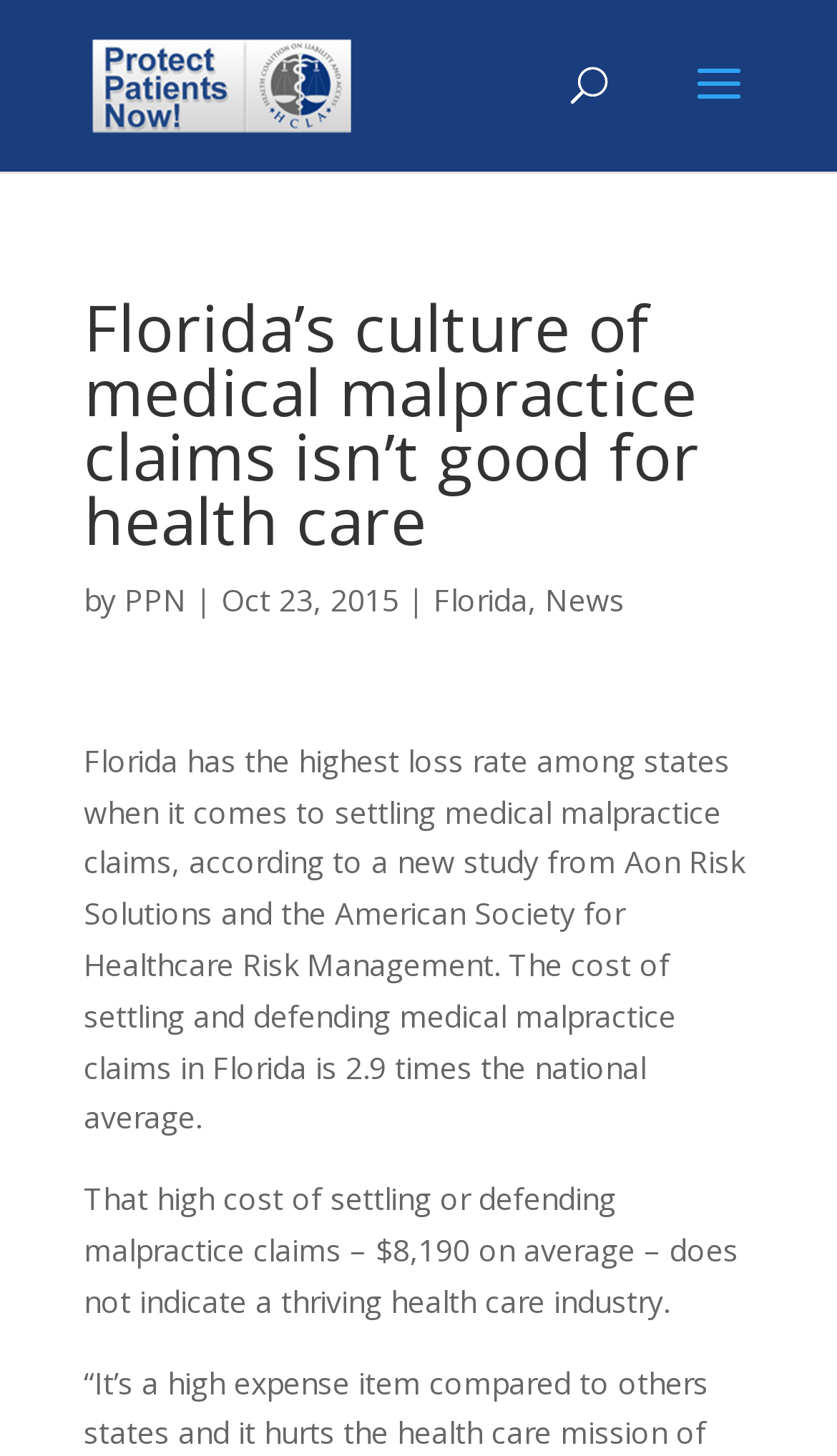What is the ranking of Florida in terms of loss rate for medical malpractice claims?
Could you please answer the question thoroughly and with as much detail as possible?

I found the answer in the StaticText element with the text 'Florida has the highest loss rate among states when it comes to settling medical malpractice claims...' which explicitly states that Florida has the highest loss rate.